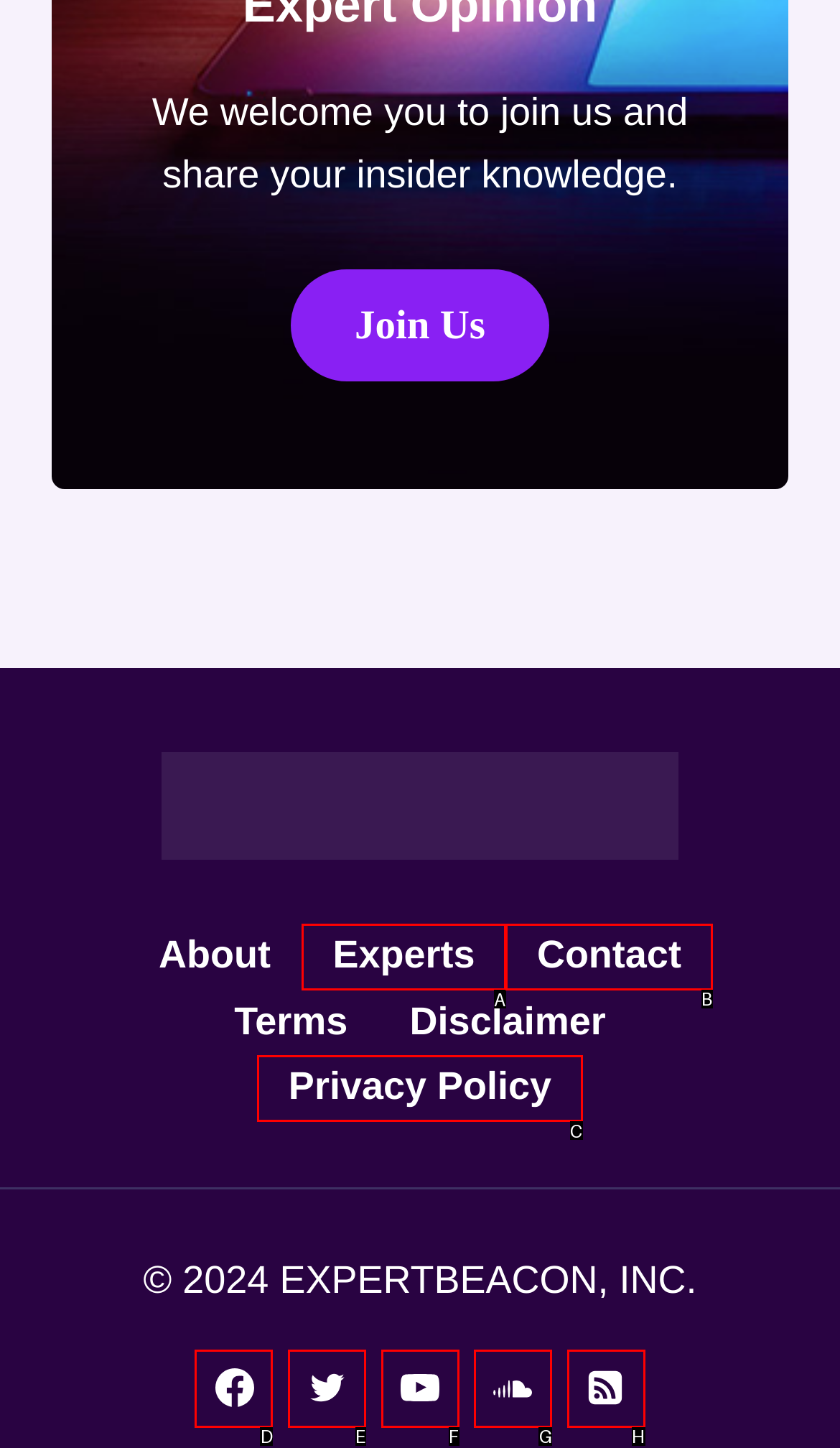Show which HTML element I need to click to perform this task: go to Experts page Answer with the letter of the correct choice.

A